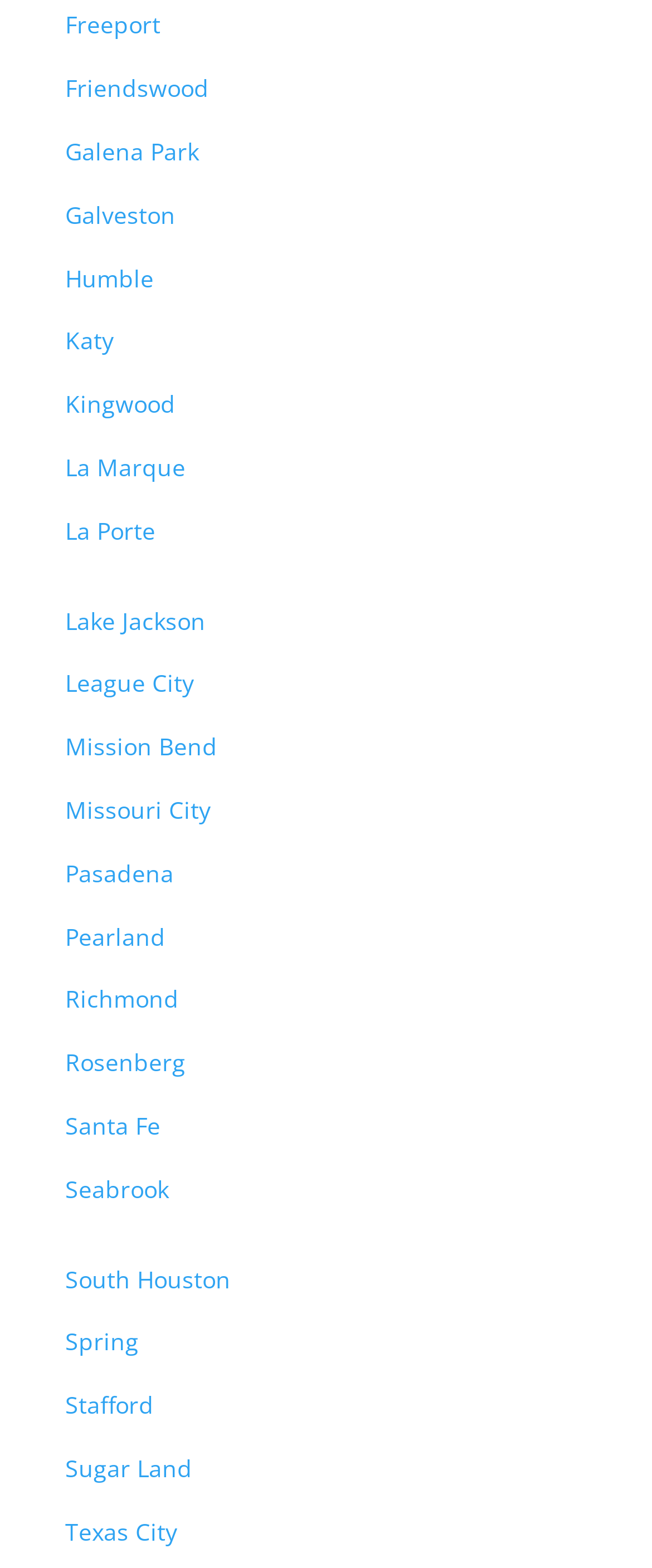Please identify the coordinates of the bounding box that should be clicked to fulfill this instruction: "browse Texas City".

[0.1, 0.966, 0.272, 0.987]